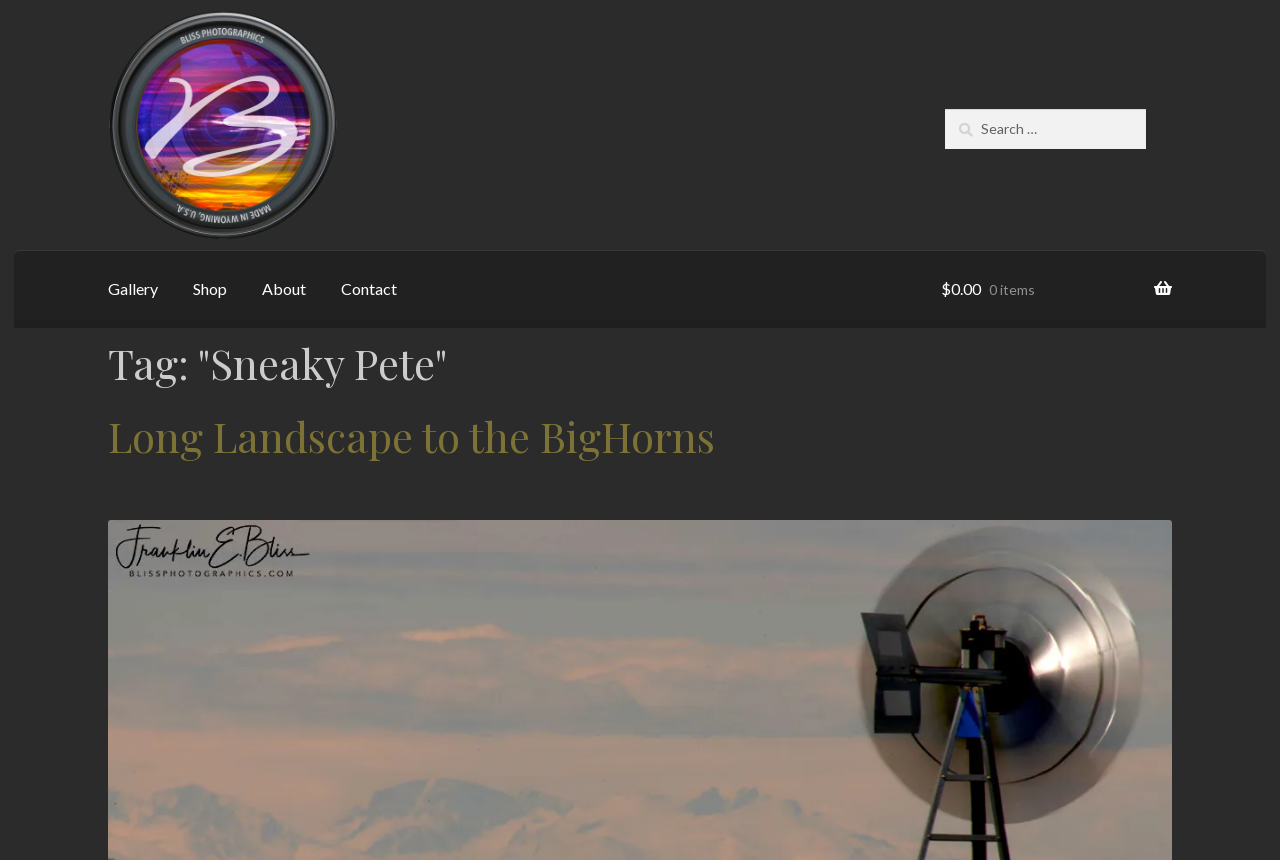What is the tag of the current page?
Provide a detailed answer to the question using information from the image.

I found the tag of the current page by looking at the heading with the text 'Tag: "Sneaky Pete"' which is located below the search bar.